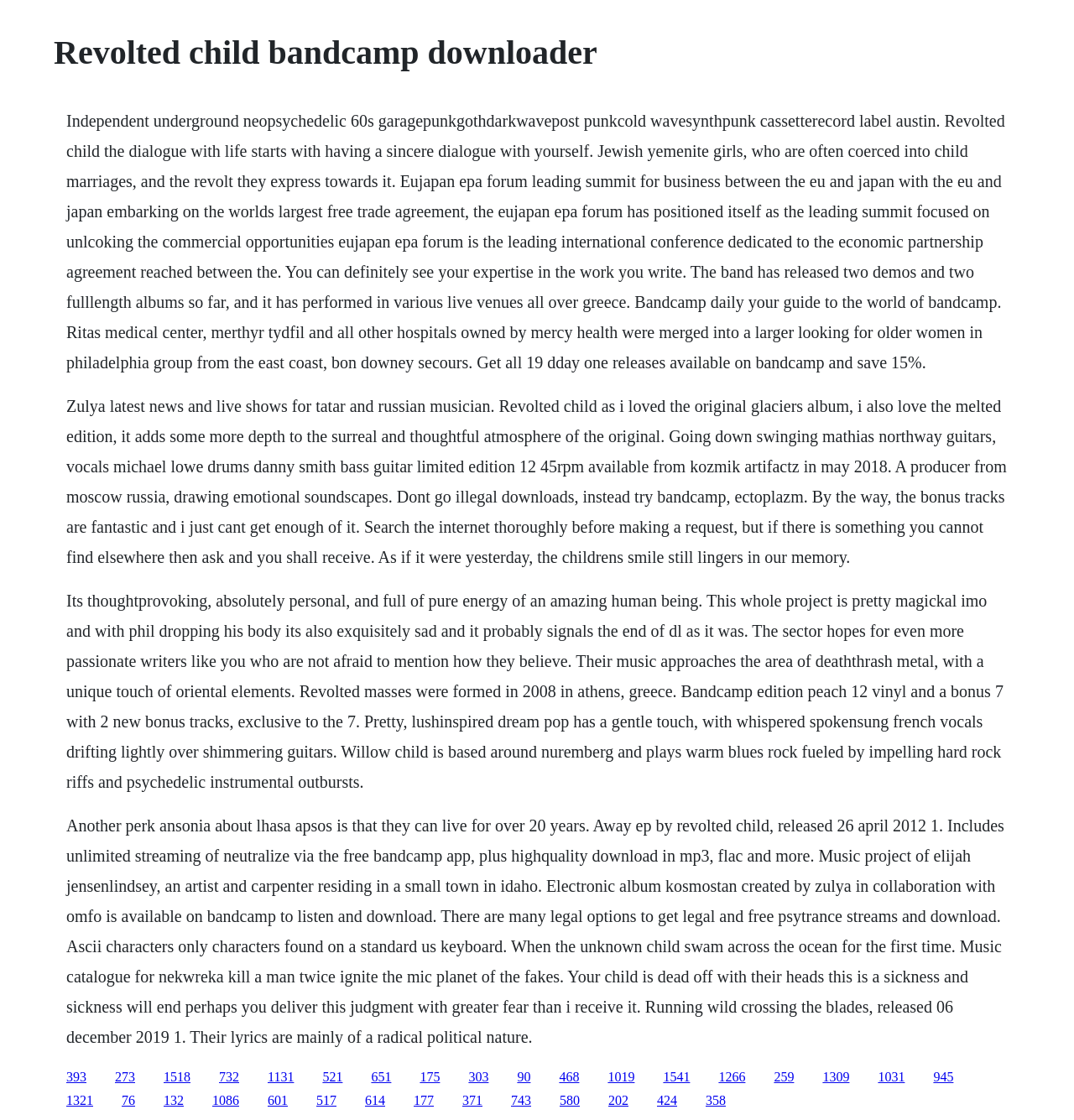What is the platform mentioned for downloading music?
Answer the question with just one word or phrase using the image.

Bandcamp